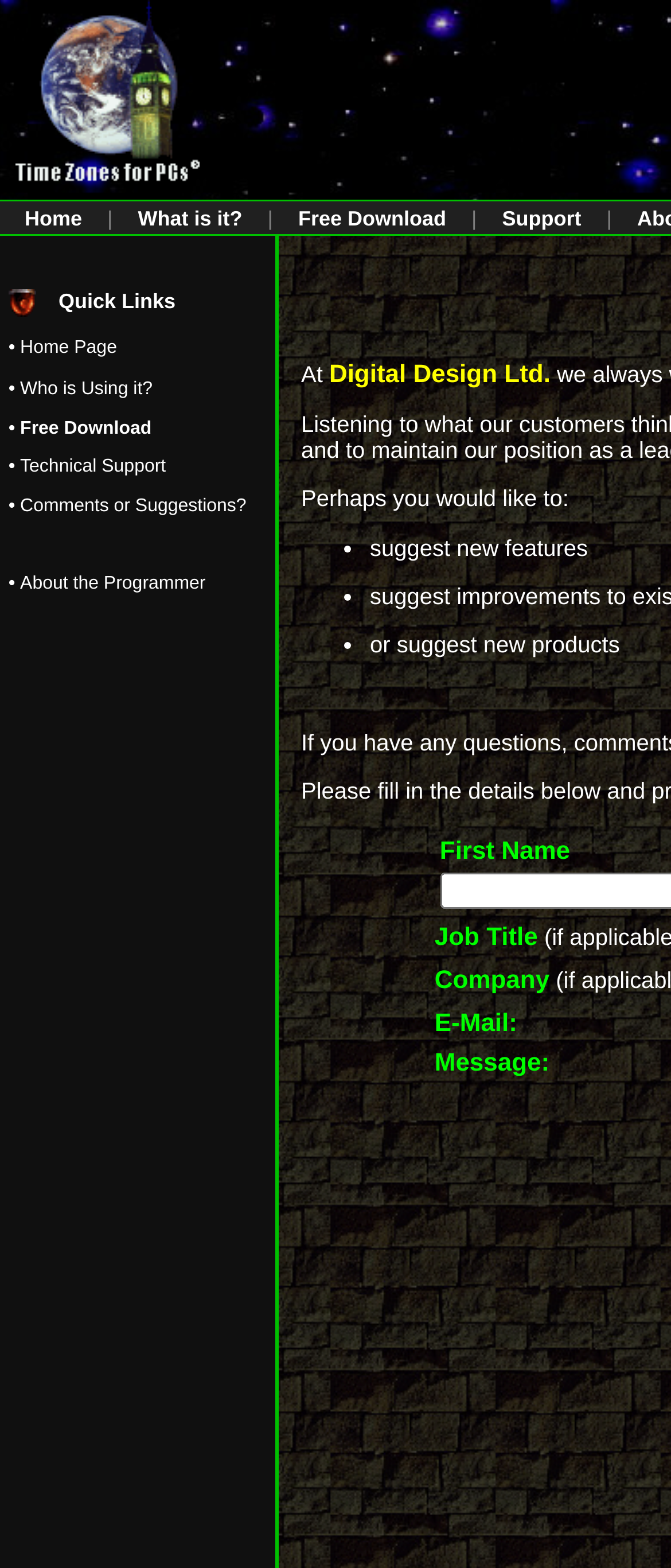Describe every aspect of the webpage comprehensively.

The webpage is titled "Time Zones for PCs Feedback" and appears to be a navigation page with various links and images. At the top, there is a row of images and links, including a "Home" link, an "image" link, and a "What is it?" link, among others. These elements are positioned horizontally, with the images and links spaced evenly apart.

Below this top row, there is a grid cell containing several images and links. The grid cell is divided into two sections: a left section with a series of images and links, and a right section with a single image. The left section contains a "Quick Links" header, followed by a list of links, including "Home Page", "Who is Using it?", "Free Download", and others. Each link is preceded by a bullet point.

To the right of the grid cell, there is a list of bullet points with text, including "suggest new features" and "or suggest new products". This list appears to be a call to action, encouraging users to provide feedback.

Throughout the page, there are numerous images, many of which are small icons or buttons. The overall layout is dense, with many elements packed into a relatively small space.